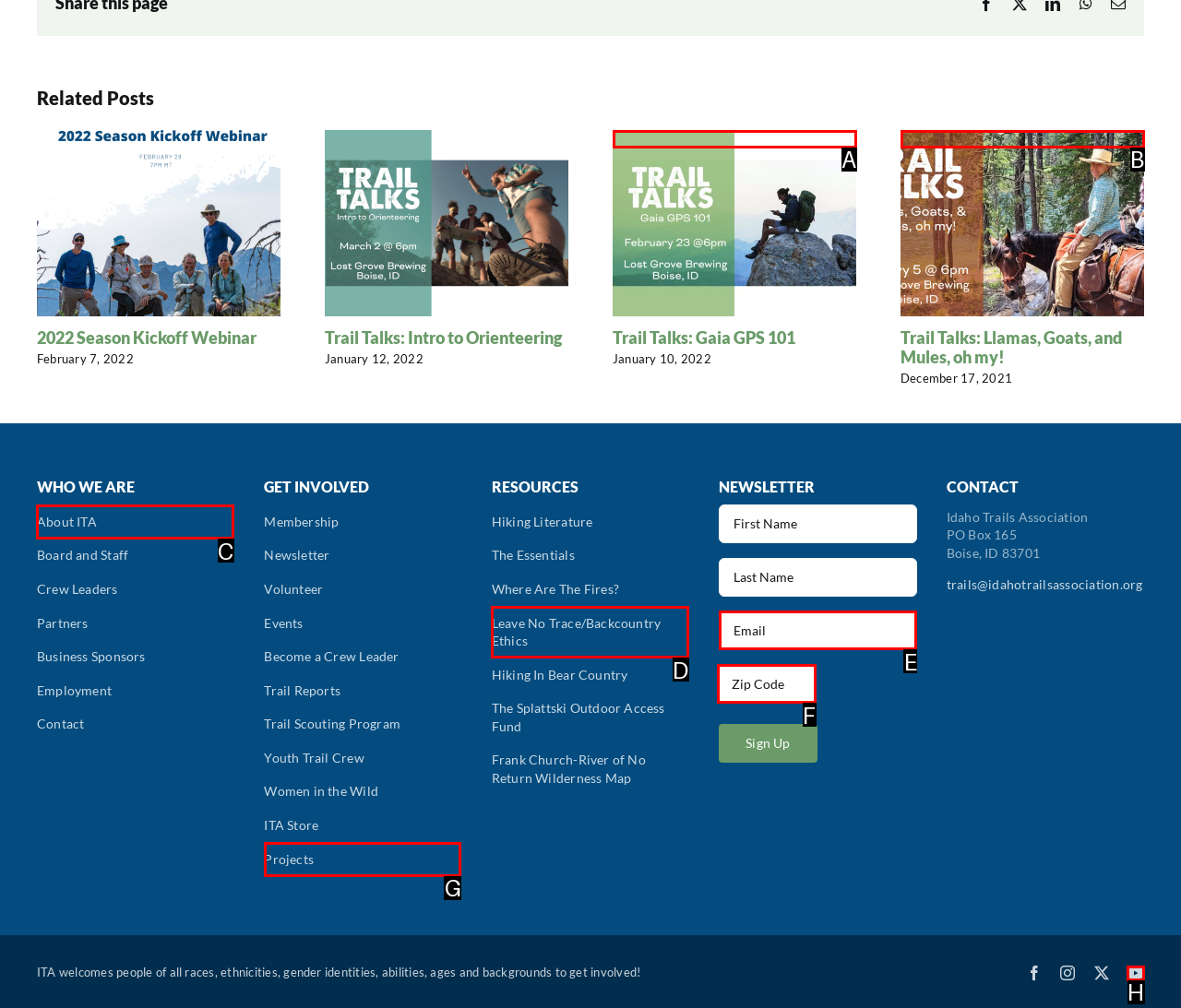Identify which lettered option completes the task: Click on the 'About ITA' link. Provide the letter of the correct choice.

C